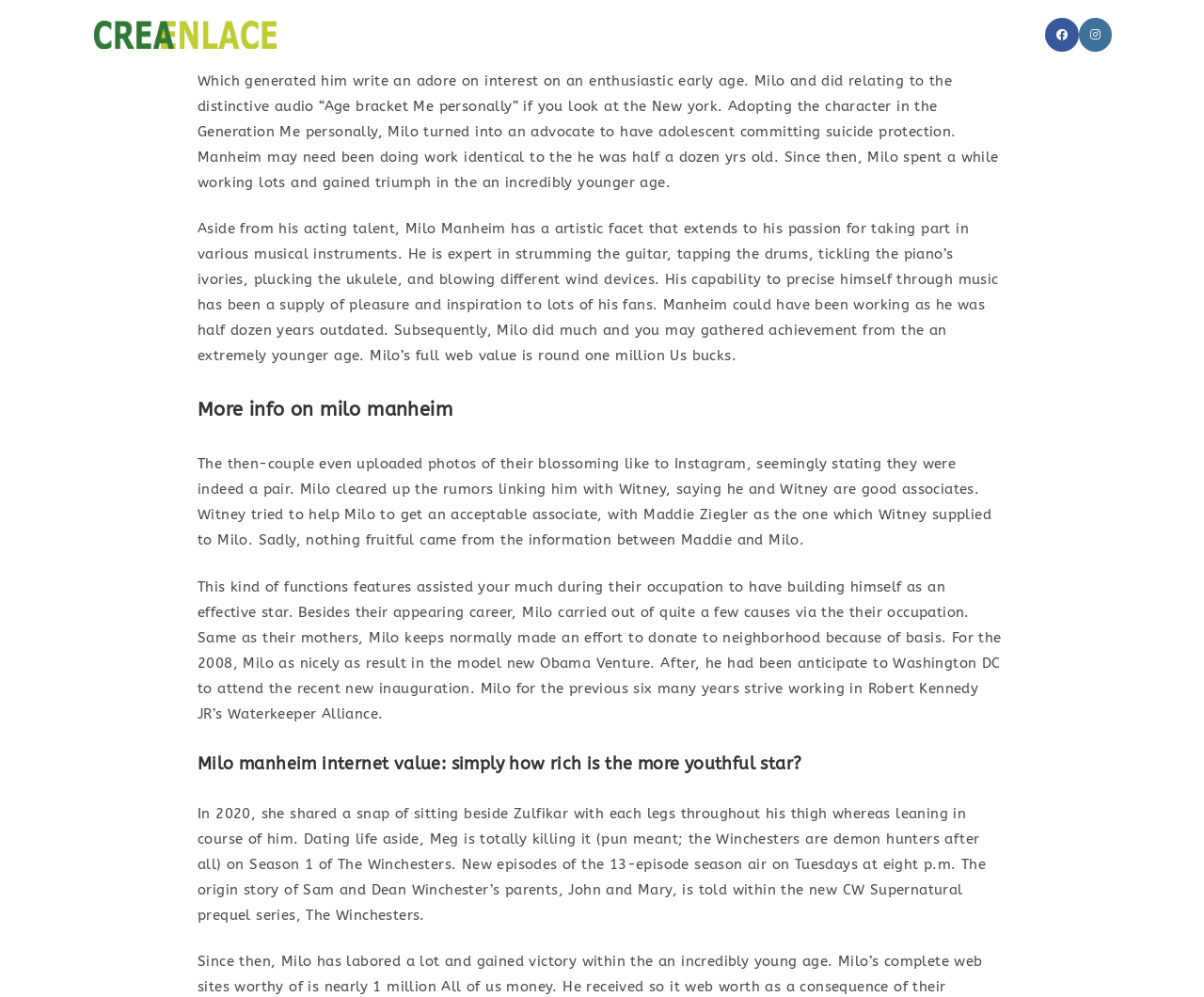Offer a meticulous description of the webpage's structure and content.

The webpage is about Milo Manheim, a young star, and provides information about his life, career, and interests. At the top left corner, there is a logo of "Creaenlace" with a link to the website. Below it, there is a horizontal menu bar with links to "INICIO", "QUIENES SOMOS", "CONTACTO", "CURSOS", "POLÍTICA DE CALIDAD", and "Search website".

On the right side of the page, there are social media links to Facebook and Instagram. The main content of the page is divided into several sections. The first section provides a brief overview of Milo Manheim's life, mentioning that he started working at a young age and became an advocate for adolescent suicide prevention.

The next section highlights Milo's artistic side, mentioning that he is skilled in playing various musical instruments, including the guitar, drums, piano, ukulele, and wind instruments. This section also mentions his net worth, which is around one million US dollars.

The following sections provide more information about Milo's personal life, including his relationships and charitable work. One section talks about his rumored relationship with Witney and how he clarified that they are just good friends. Another section mentions his involvement with various causes, including the Obama Venture and the Waterkeeper Alliance.

The final section appears to be unrelated to Milo Manheim and instead talks about Meg, an actress, and her role in the TV series "The Winchesters".